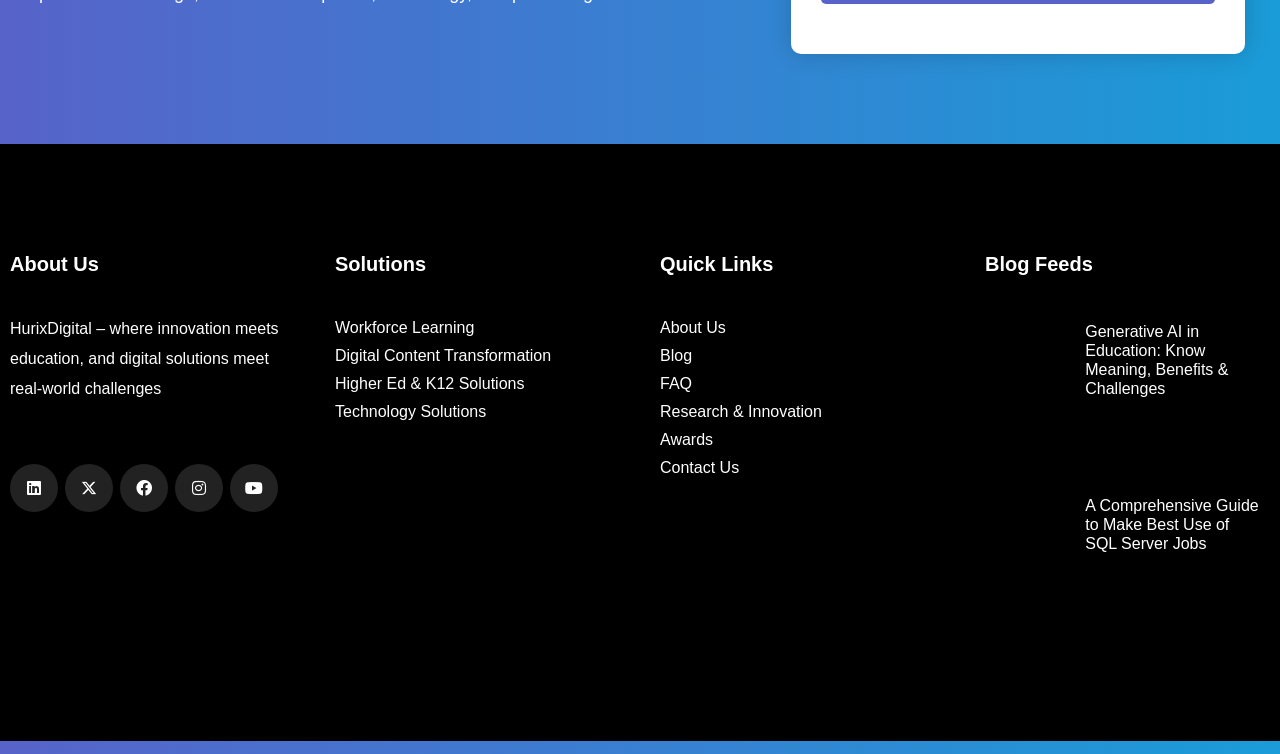Identify the bounding box coordinates of the clickable region to carry out the given instruction: "Check the FAQ page".

[0.516, 0.491, 0.738, 0.528]